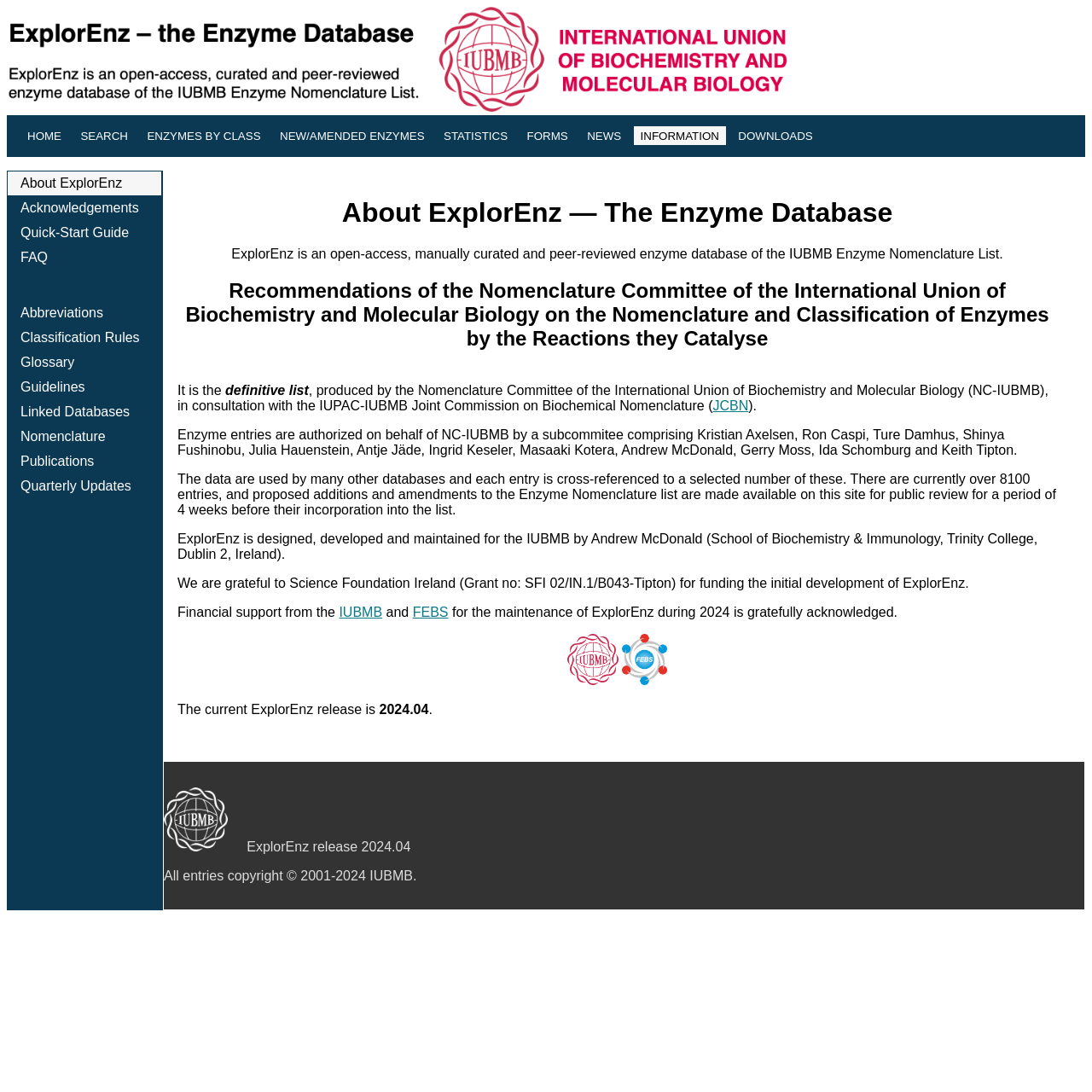What is the name of the enzyme database?
Look at the image and respond with a single word or a short phrase.

ExplorEnz